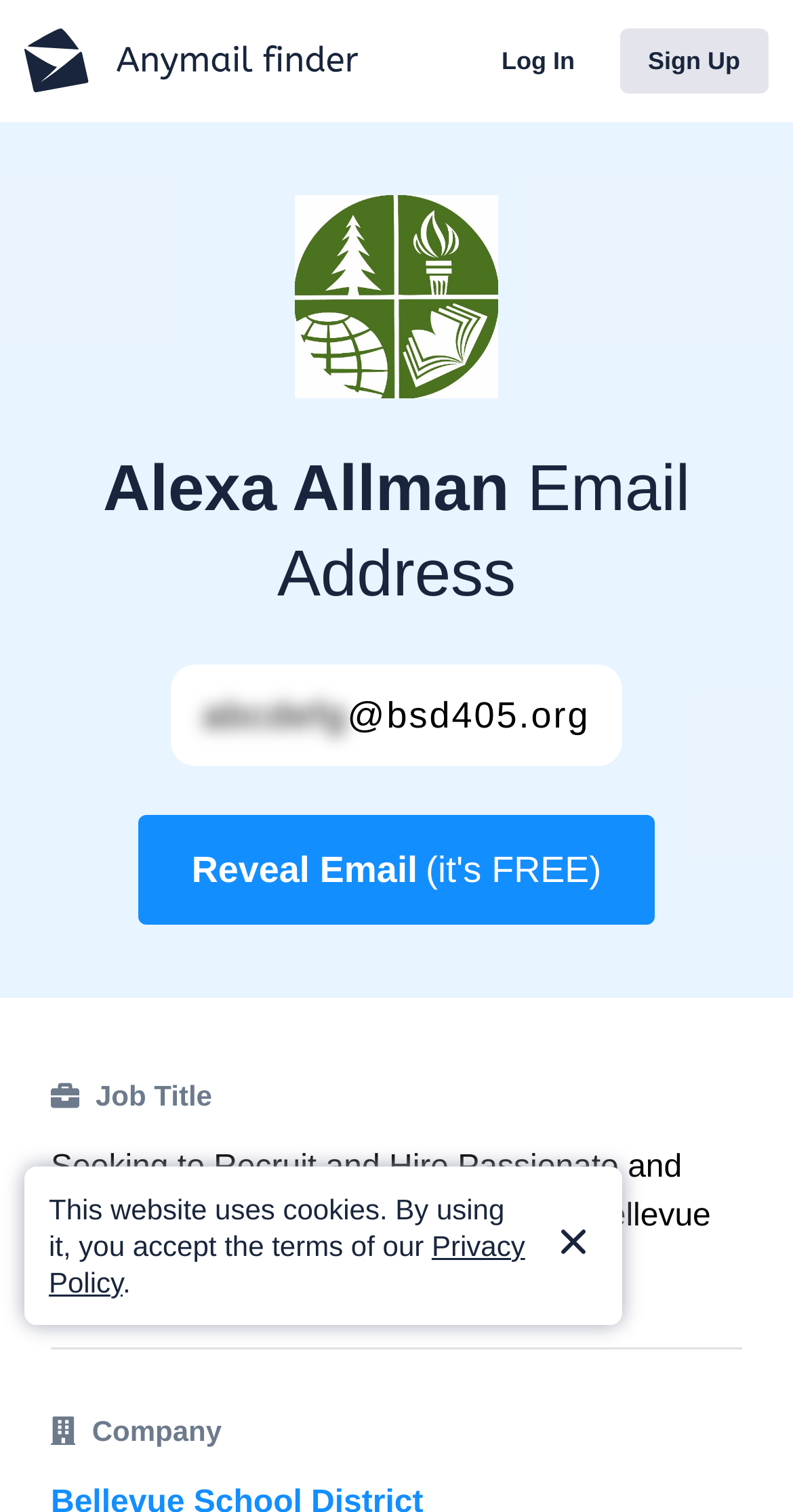Deliver a detailed narrative of the webpage's visual and textual elements.

The webpage appears to be a search result page for an email address, specifically Alexa Allman's email address associated with the Bellevue School District. 

At the top left, there is a small logo of the Bellevue School District. Next to it, there are two links, "Log In" and "Sign Up", positioned side by side. 

Below the logo, there is a large heading that reads "Alexa Allman Email Address" followed by a smaller heading with the email address "abcdefg@bsd405.org". 

To the right of the email address, there is a prominent button labeled "Reveal Email (it's FREE)". 

On the left side of the page, there are three small images, one above the other, with no descriptive text. 

Below the email address and the button, there is a section with a label "Job Title" and a paragraph of text describing the Bellevue School District's recruitment efforts. 

Further down, there is another section with a label "Company" and a small image next to it. 

At the bottom of the page, there is a notice about the website's use of cookies, with a link to the "Privacy Policy" on the right side. Next to the notice, there is a small button with an image inside.